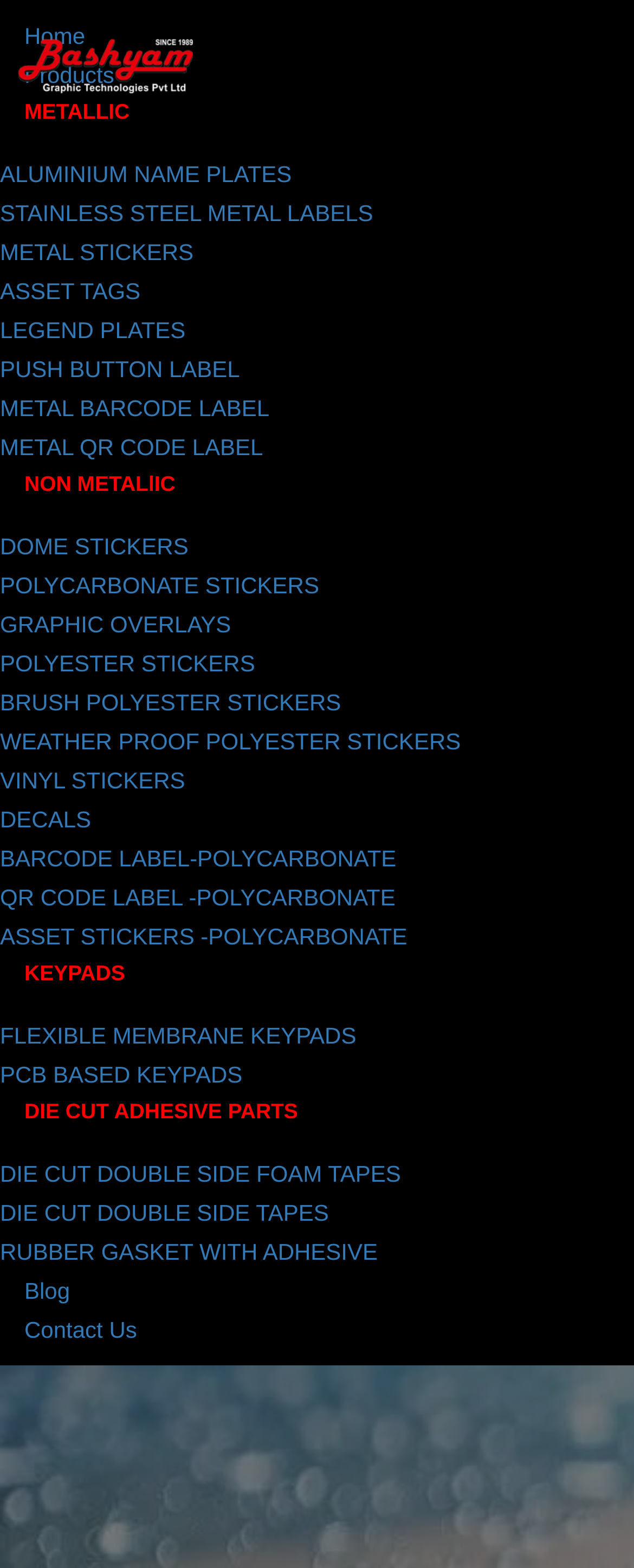Describe the webpage meticulously, covering all significant aspects.

This webpage is about polycarbonate labels and their various applications in different industries. At the top, there is a navigation menu with links to "Home", "Products", and other sections. Below the navigation menu, there are three main sections: "METALLIC", "NON METALLIC", and "KEYPADS", each with its own set of links to specific products or categories.

In the "METALLIC" section, there are eight links to different types of metal labels, including aluminum name plates, stainless steel metal labels, and metal stickers. These links are arranged vertically, one below the other, and take up the left side of the page.

The "NON METALLIC" section has 11 links to various types of non-metallic labels, including polycarbonate stickers, graphic overlays, and vinyl stickers. These links are also arranged vertically and are located below the "METALLIC" section.

The "KEYPADS" section has two links to different types of keypads, including flexible membrane keypads and PCB-based keypads. This section is located below the "NON METALLIC" section.

Finally, there is a section titled "DIE CUT ADHESIVE PARTS" with three links to different types of die-cut adhesive parts, including die-cut double-side foam tapes and rubber gaskets with adhesive. This section is located at the bottom of the page.

At the very bottom of the page, there are links to "Blog" and "Contact Us" pages.